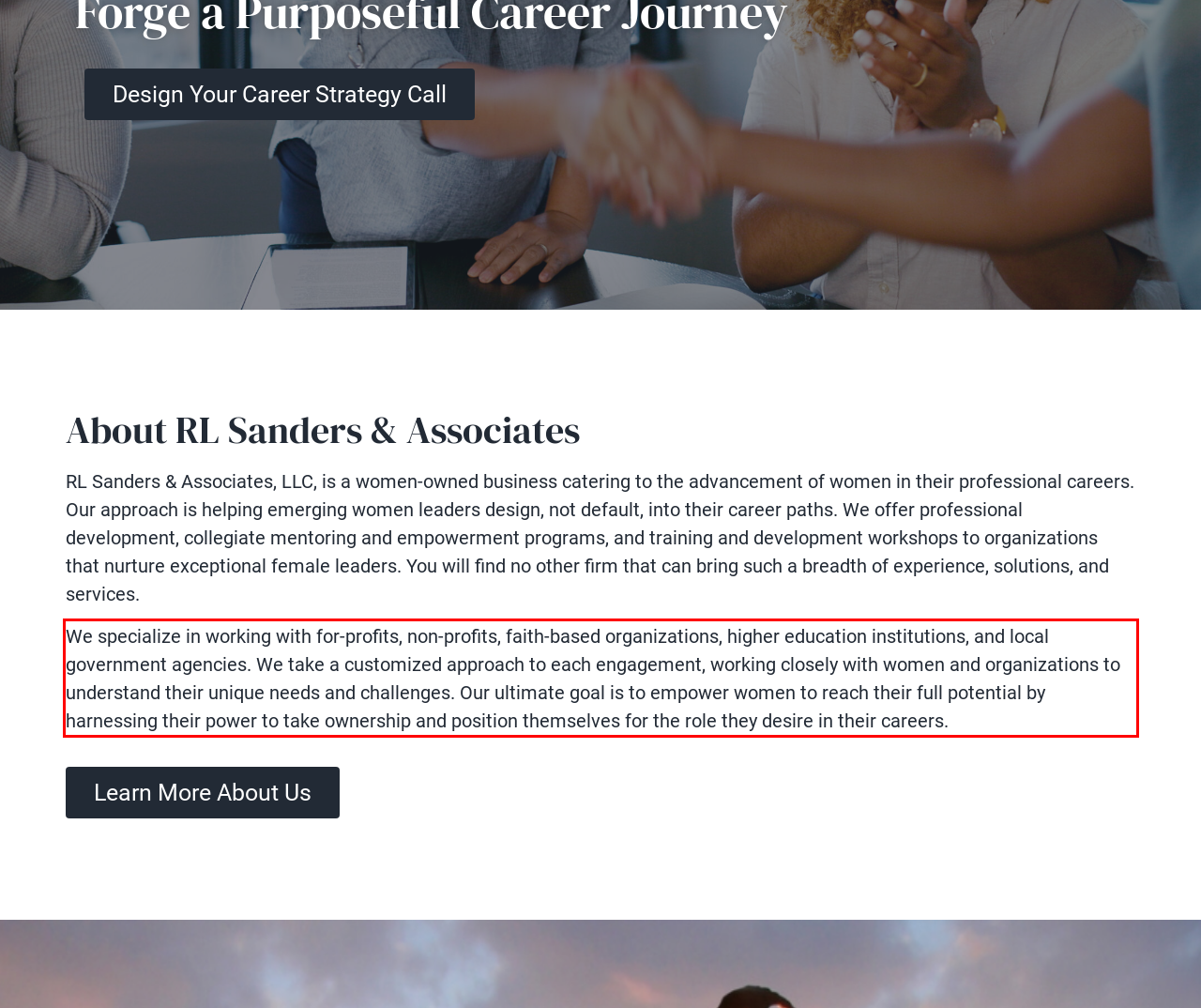Perform OCR on the text inside the red-bordered box in the provided screenshot and output the content.

We specialize in working with for-profits, non-profits, faith-based organizations, higher education institutions, and local government agencies. We take a customized approach to each engagement, working closely with women and organizations to understand their unique needs and challenges. Our ultimate goal is to empower women to reach their full potential by harnessing their power to take ownership and position themselves for the role they desire in their careers.